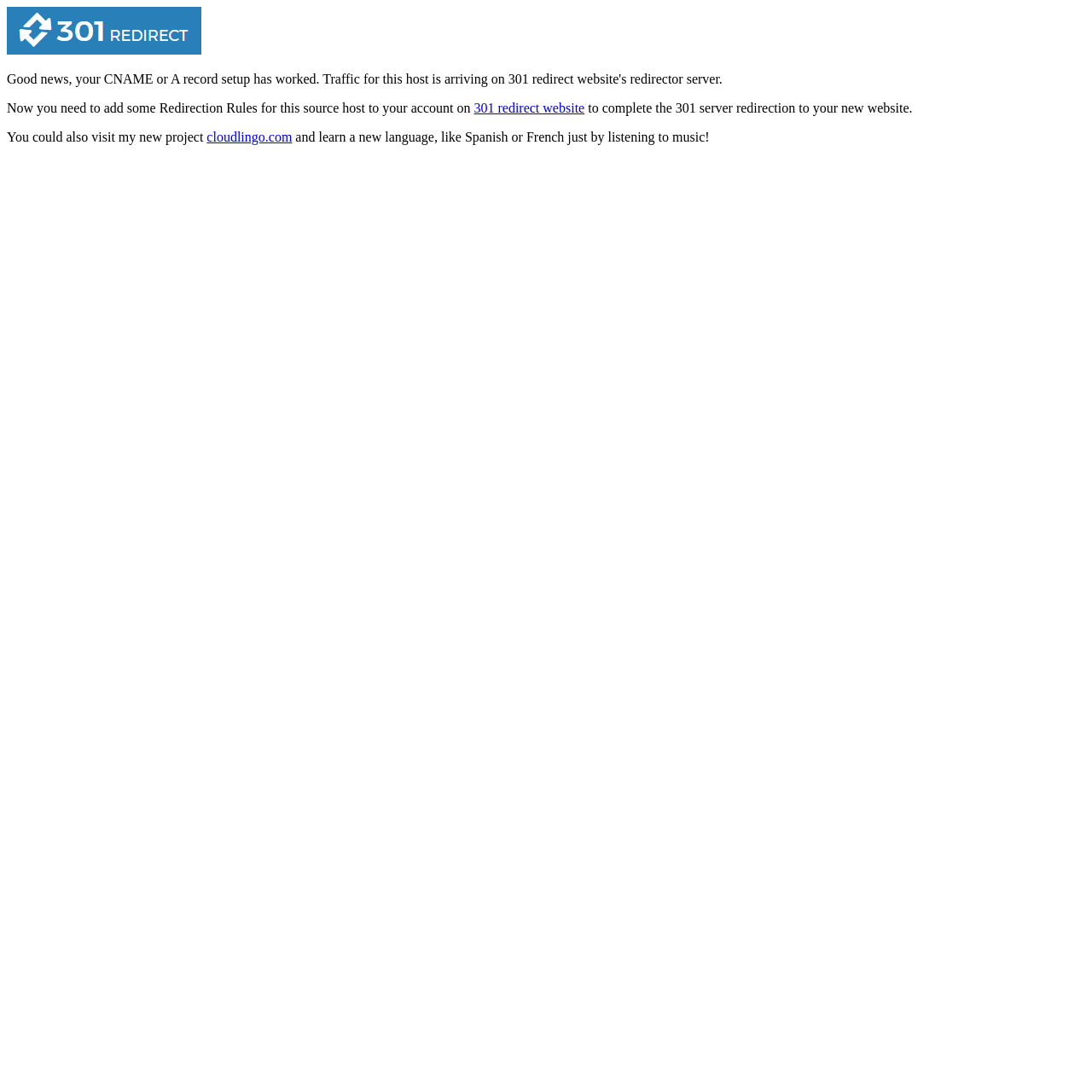What is the alternative project mentioned?
Observe the image and answer the question with a one-word or short phrase response.

Cloudlingo.com